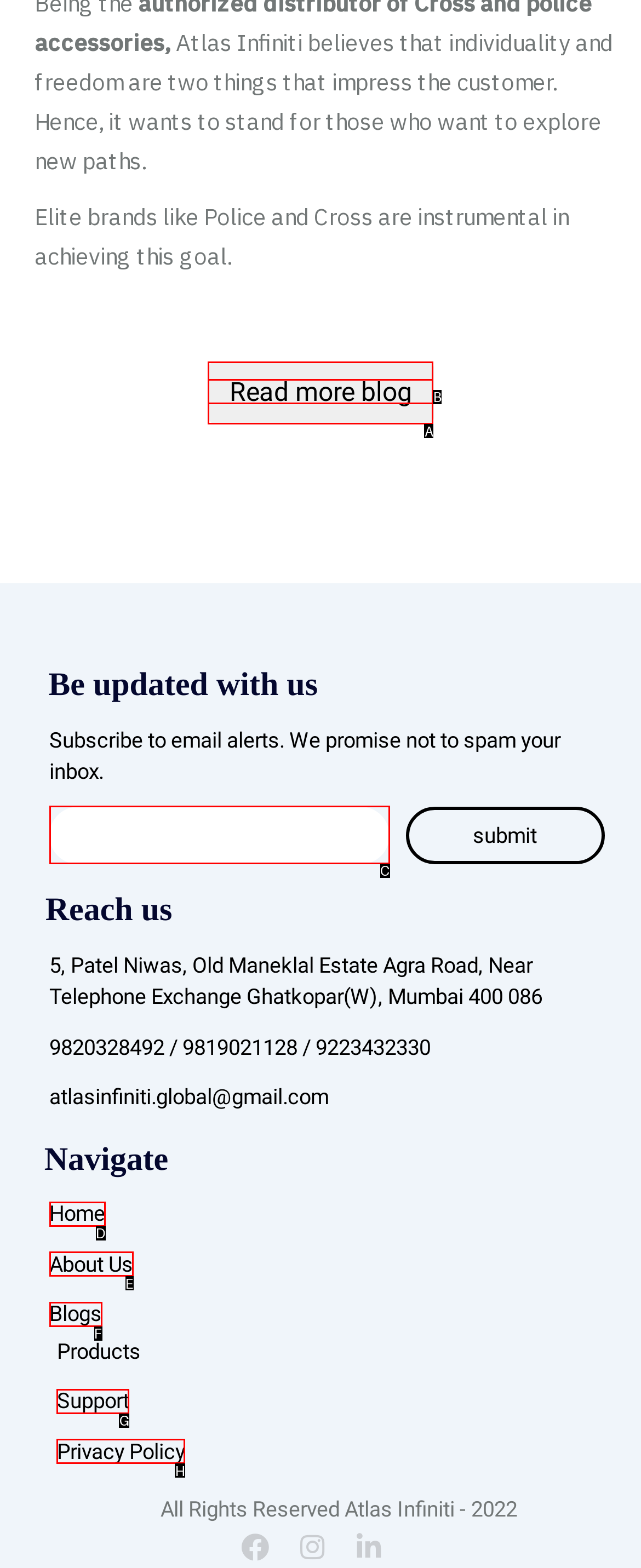Choose the HTML element to click for this instruction: Subscribe to email alerts Answer with the letter of the correct choice from the given options.

C